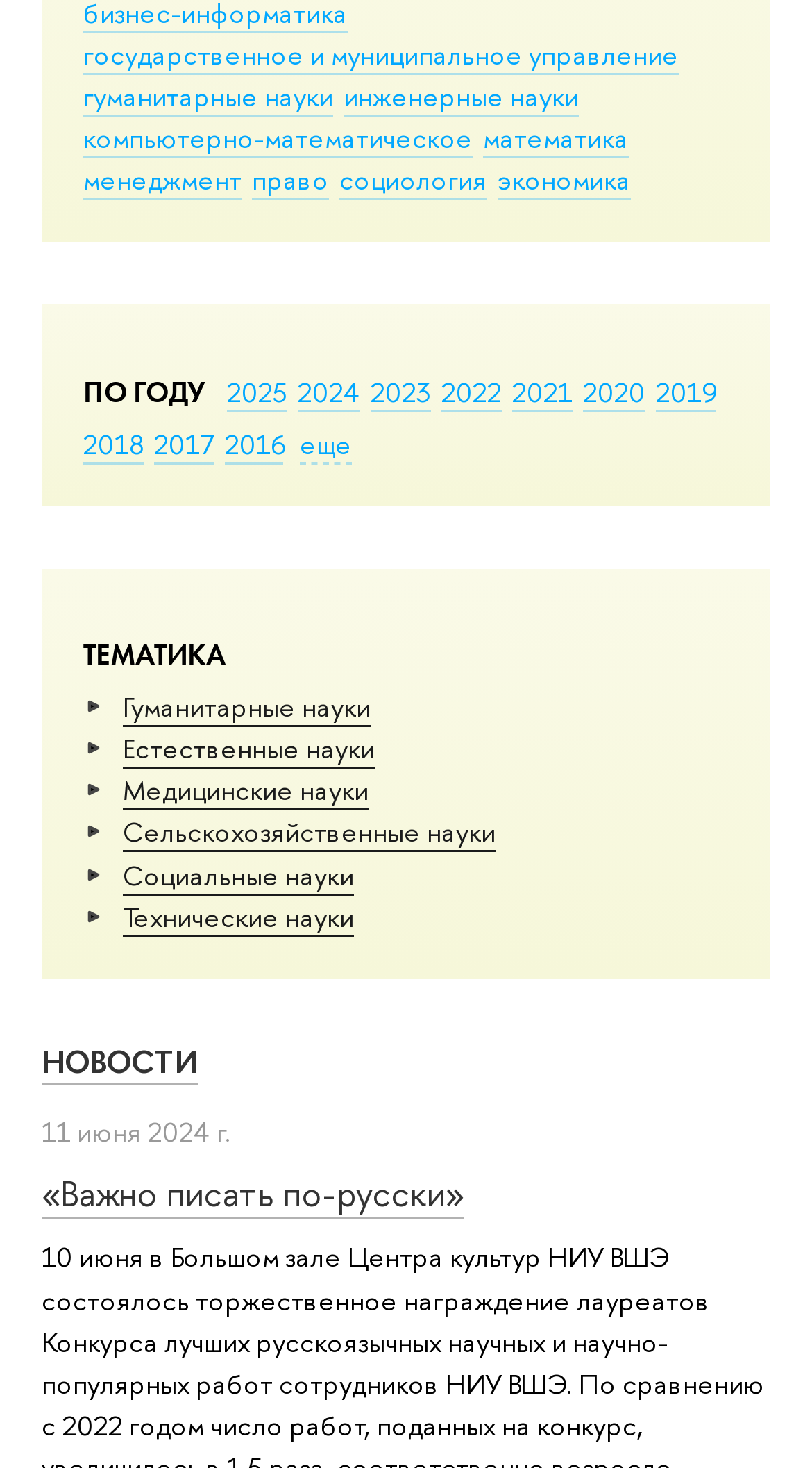Find the bounding box coordinates of the clickable element required to execute the following instruction: "Read news from 11 июня 2024 г.". Provide the coordinates as four float numbers between 0 and 1, i.e., [left, top, right, bottom].

[0.051, 0.758, 0.285, 0.783]